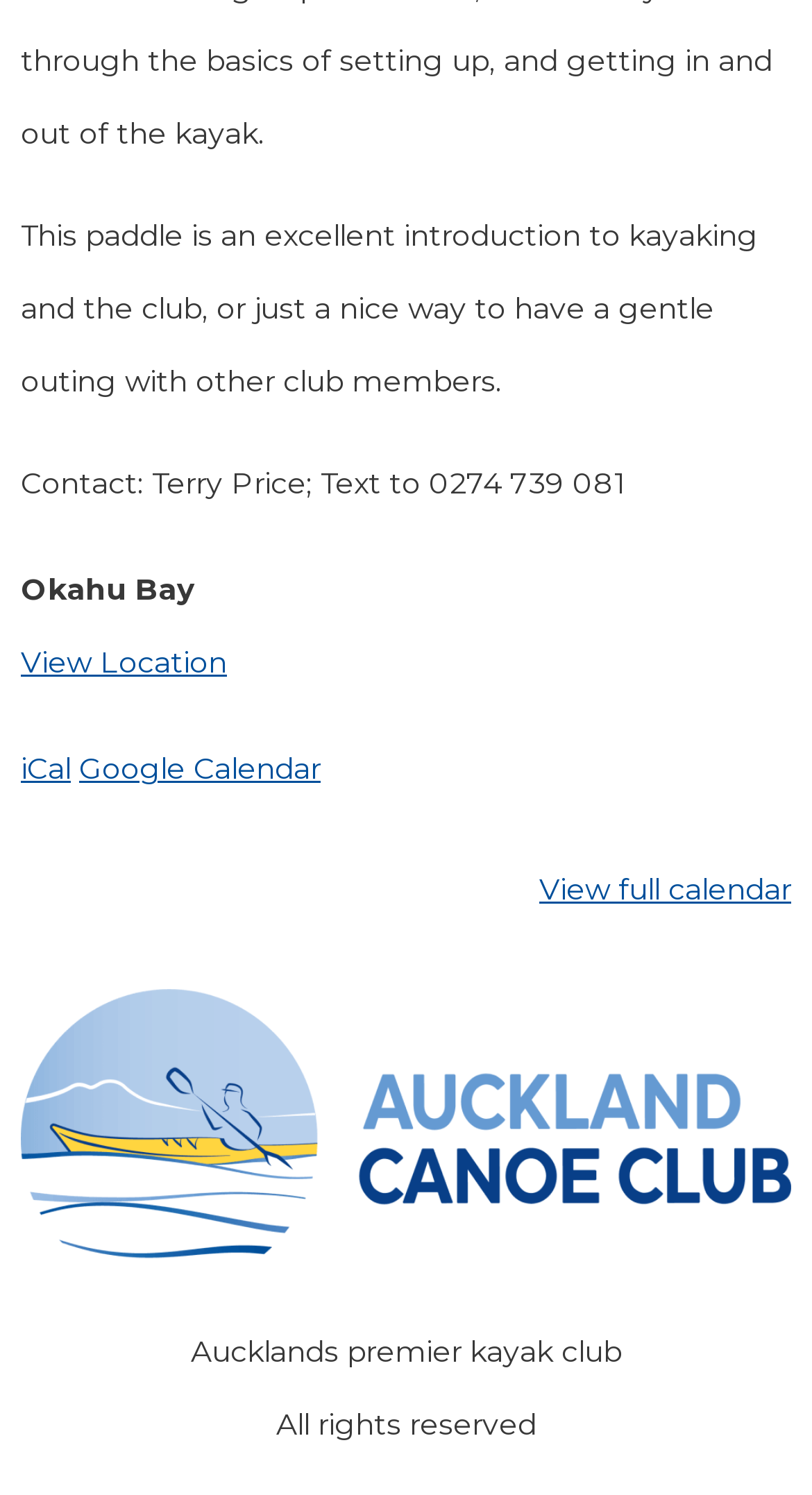Who is the contact person?
Give a detailed and exhaustive answer to the question.

The webpage provides contact information, which includes the name of the contact person, Terry Price, and his phone number. This information is obtained from the StaticText element with the text 'Contact: Terry Price; Text to 0274 739 081'.